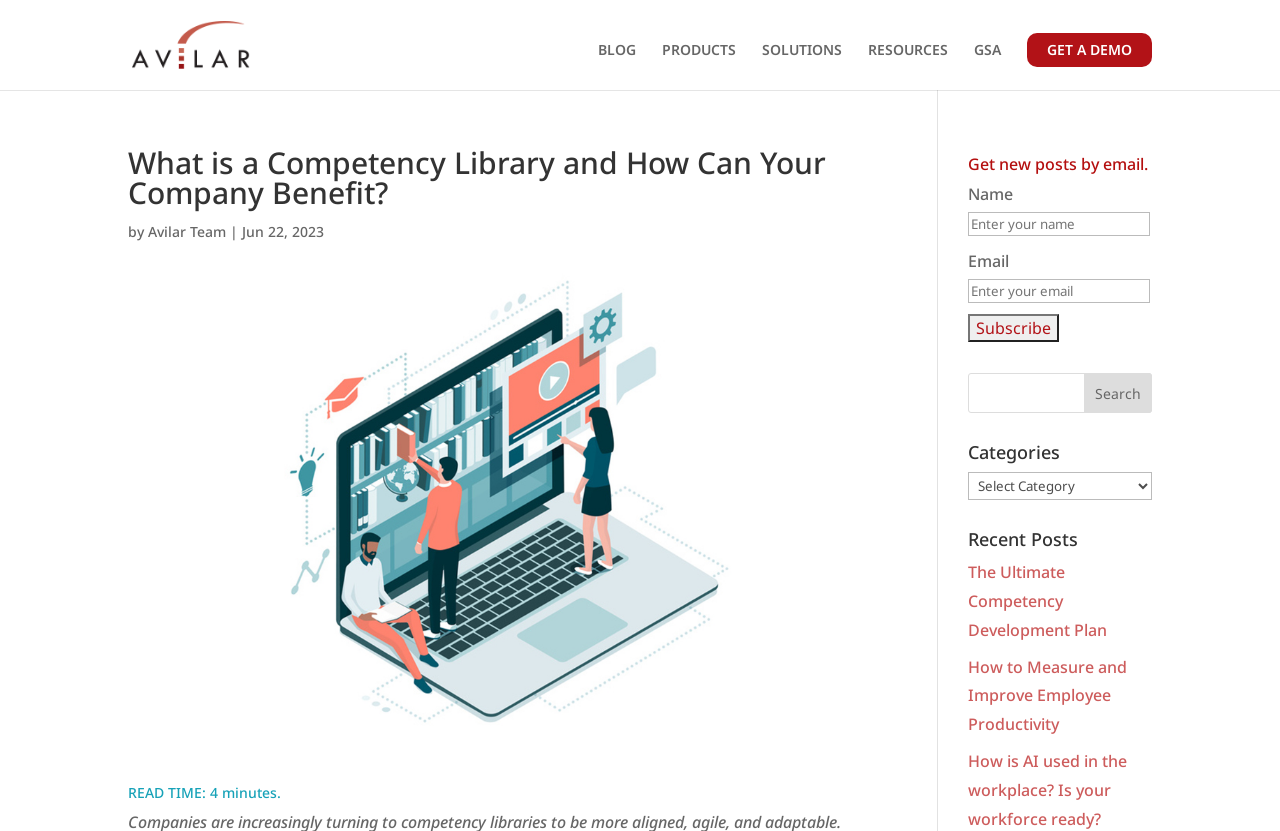How many recent posts are listed?
Respond with a short answer, either a single word or a phrase, based on the image.

3